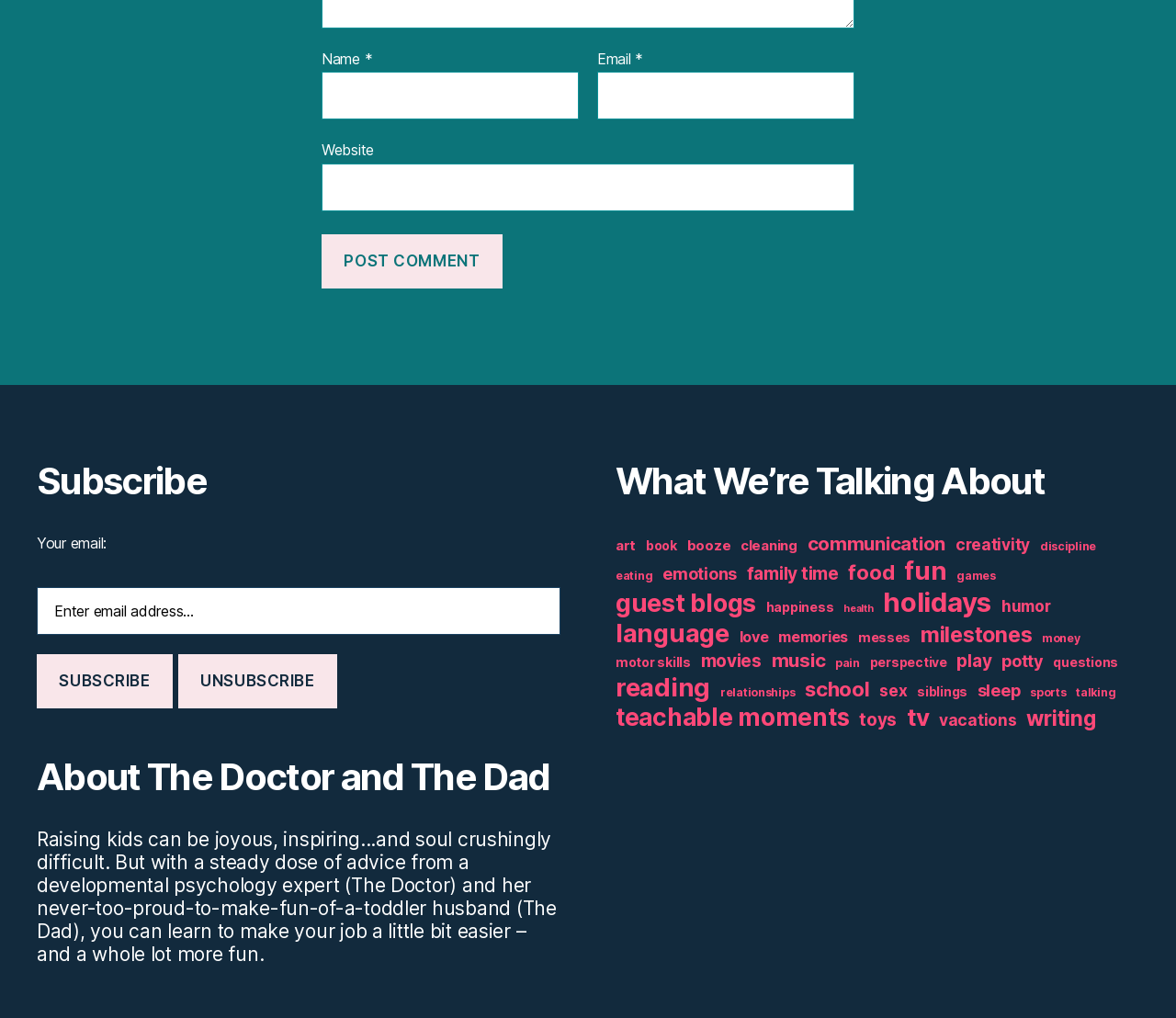Find the bounding box coordinates of the clickable area that will achieve the following instruction: "Read about 'What We’re Talking About'".

[0.523, 0.531, 0.969, 0.727]